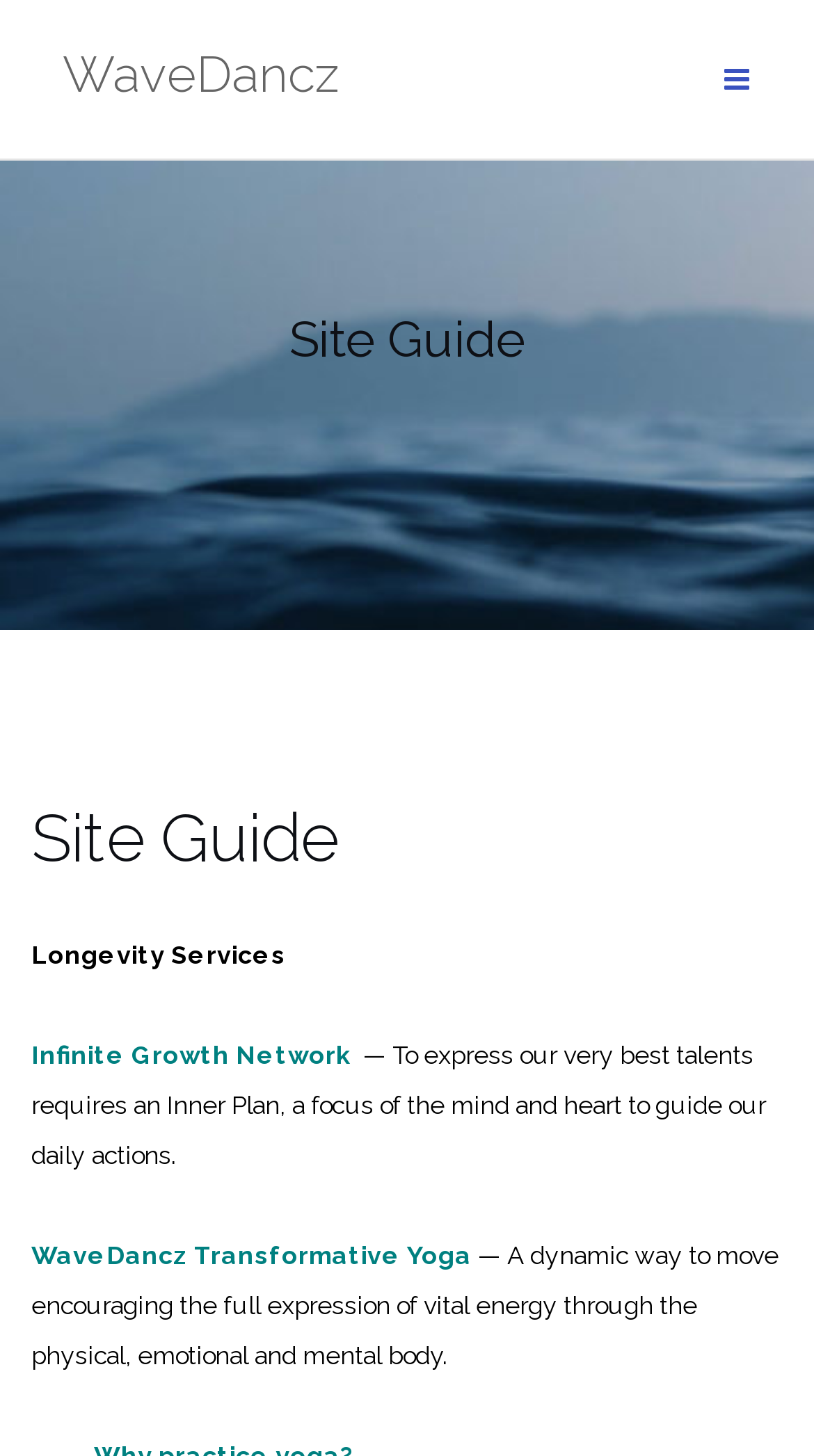Locate the UI element described as follows: "WaveDancz". Return the bounding box coordinates as four float numbers between 0 and 1 in the order [left, top, right, bottom].

[0.077, 0.014, 0.773, 0.095]